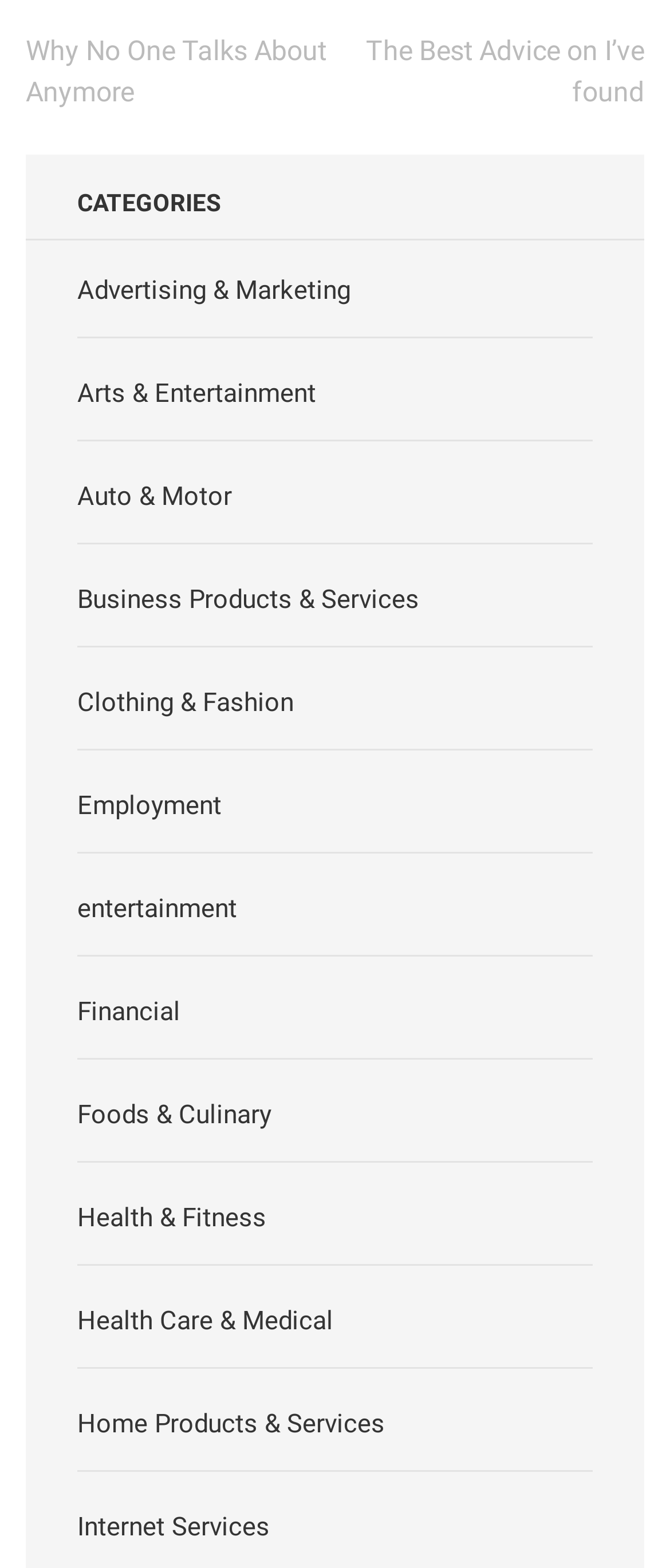Given the description: "aria-label="Instagram"", determine the bounding box coordinates of the UI element. The coordinates should be formatted as four float numbers between 0 and 1, [left, top, right, bottom].

None